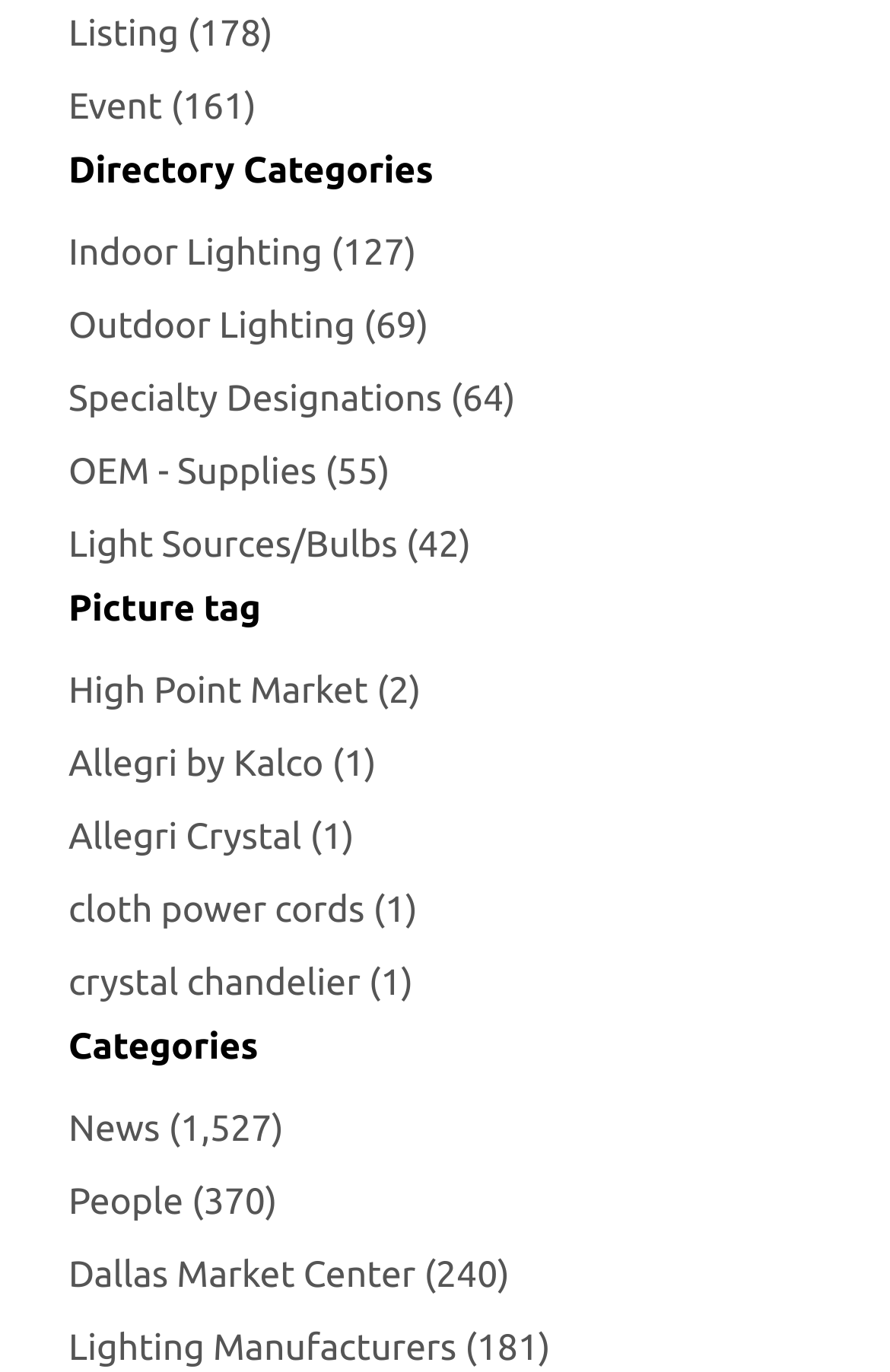What is the last category listed?
Using the visual information, answer the question in a single word or phrase.

Dallas Market Center